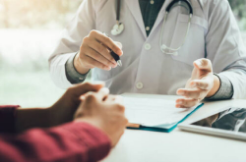Generate a detailed explanation of the scene depicted in the image.

The image depicts a close-up view of a consultation between a patient and a healthcare professional. The doctor, dressed in a white coat and equipped with a stethoscope, appears to be engaged in discussion, gesturing towards paperwork placed on the table. The patient, whose hands are visible, seems to be attentively listening, indicating an active participation in the conversation. The setting, bathed in soft natural light, enhances the sense of a warm and welcoming environment typical of a medical consultation. This scene captures the essence of patient-centered care, emphasizing communication and engagement between the doctor and patient regarding health-related matters.